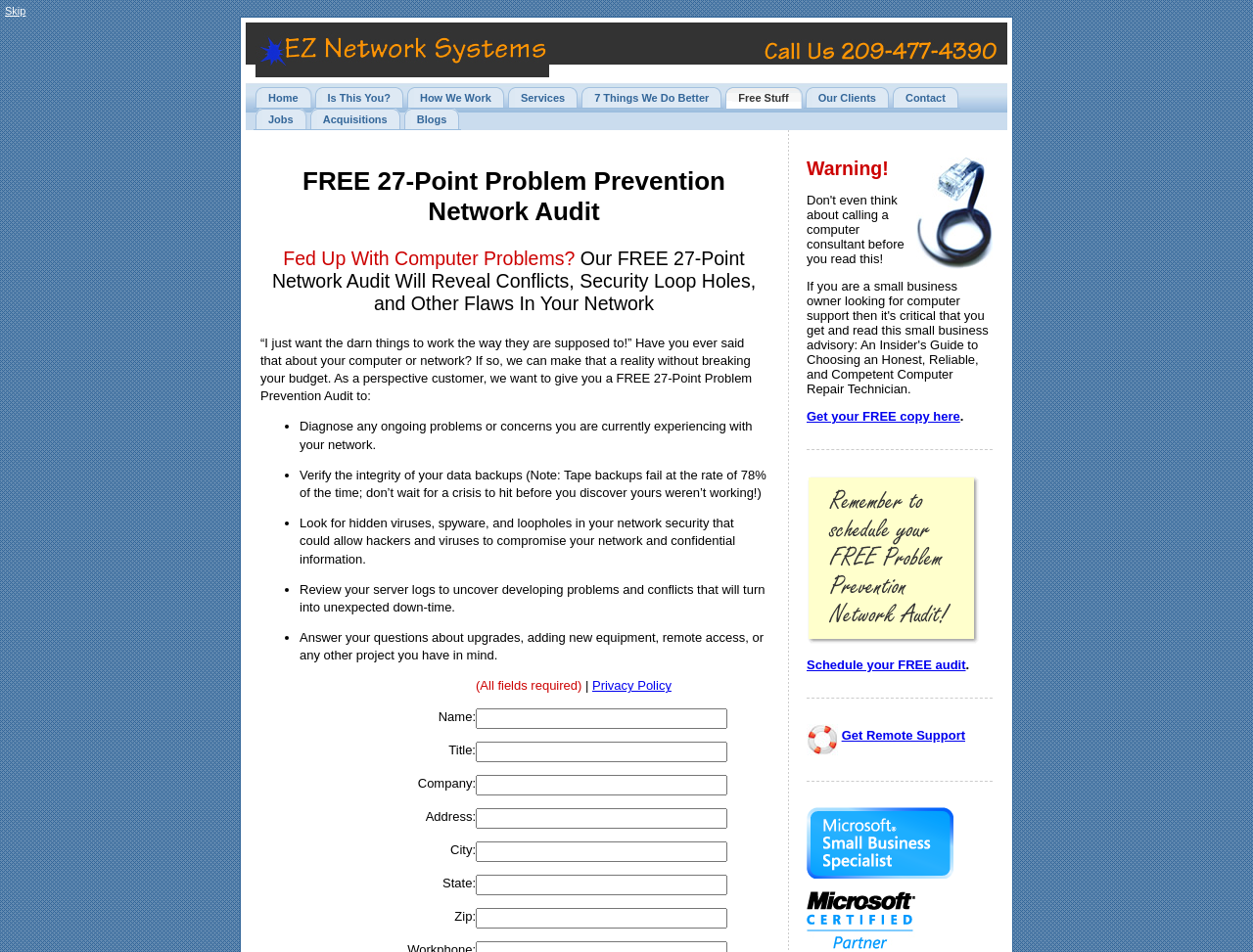Please reply with a single word or brief phrase to the question: 
What is the purpose of the 'Get Remote Support' link?

Remote Support